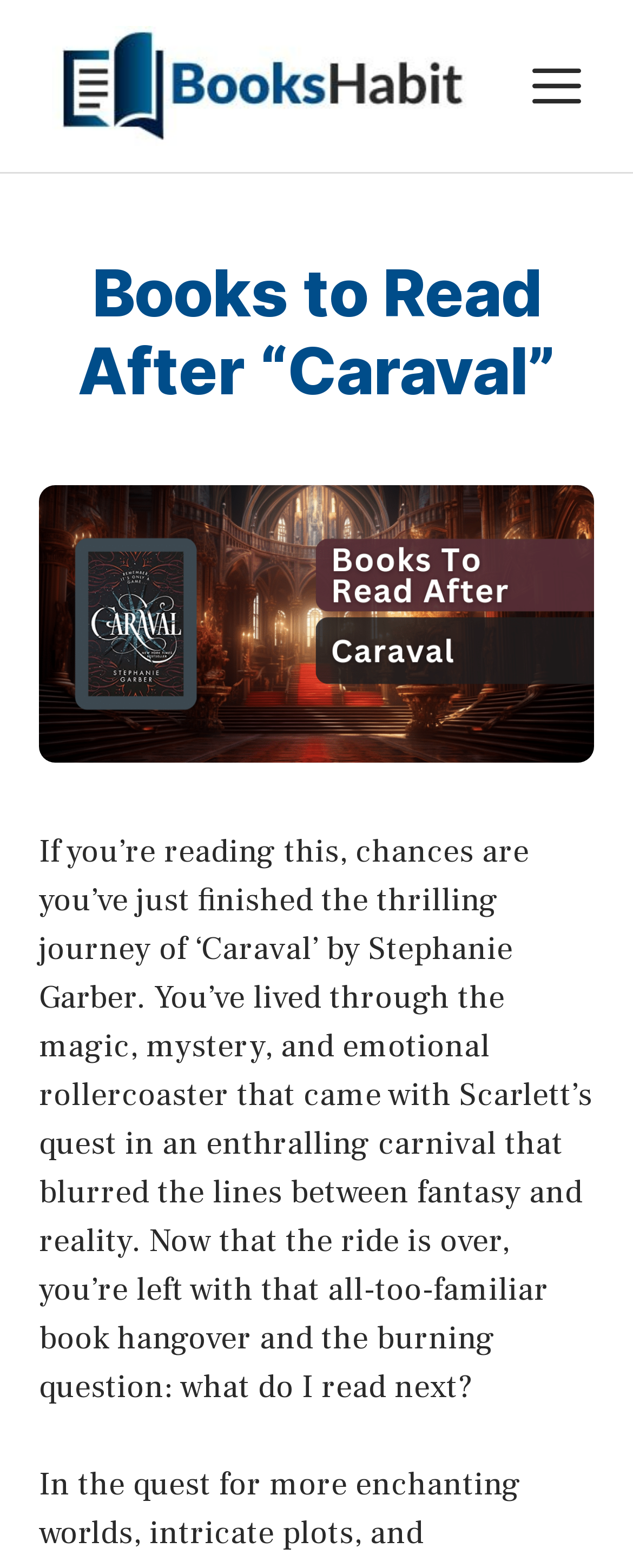Based on the element description "alt="Books Habit"", predict the bounding box coordinates of the UI element.

[0.082, 0.04, 0.749, 0.067]